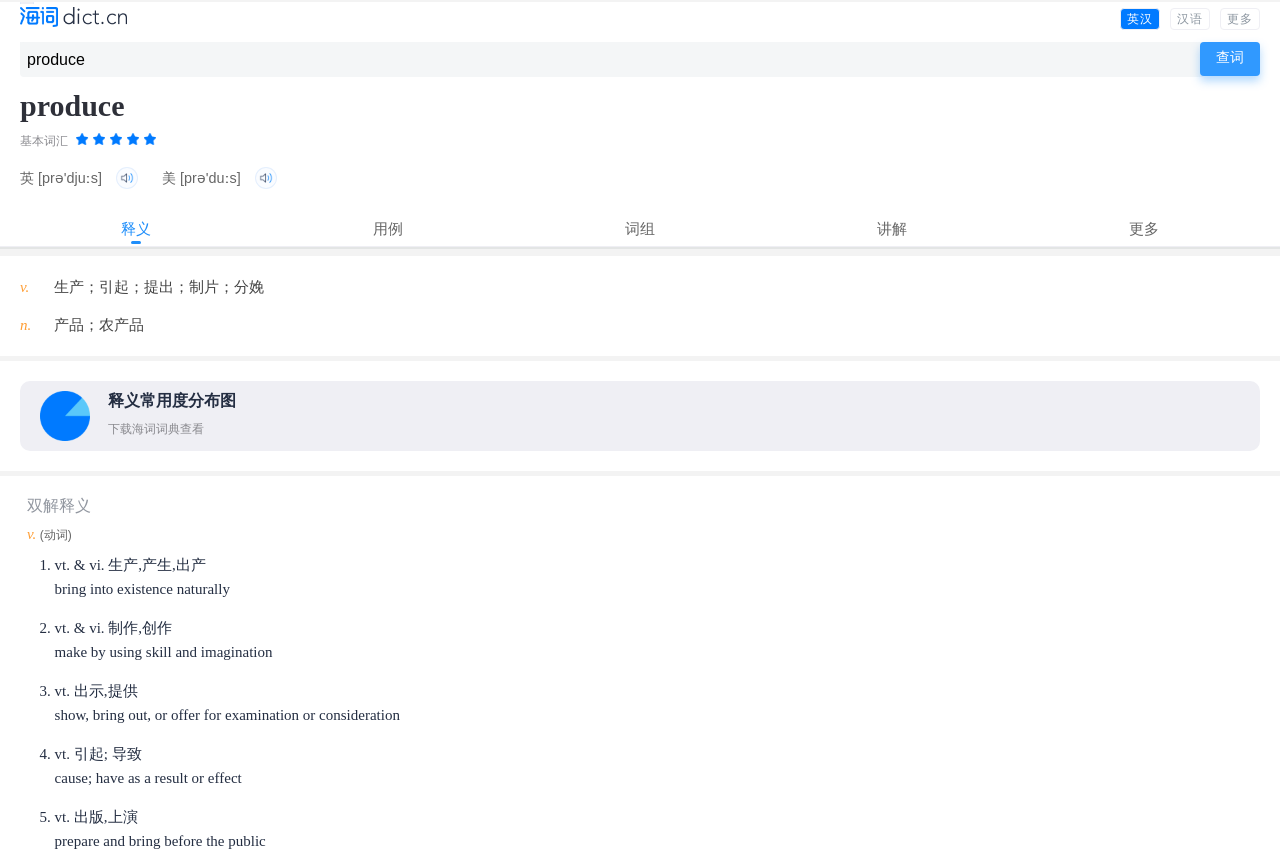What is the meaning of 'produce'?
Please provide a single word or phrase as the answer based on the screenshot.

生产；引起；提出；制片；分娩